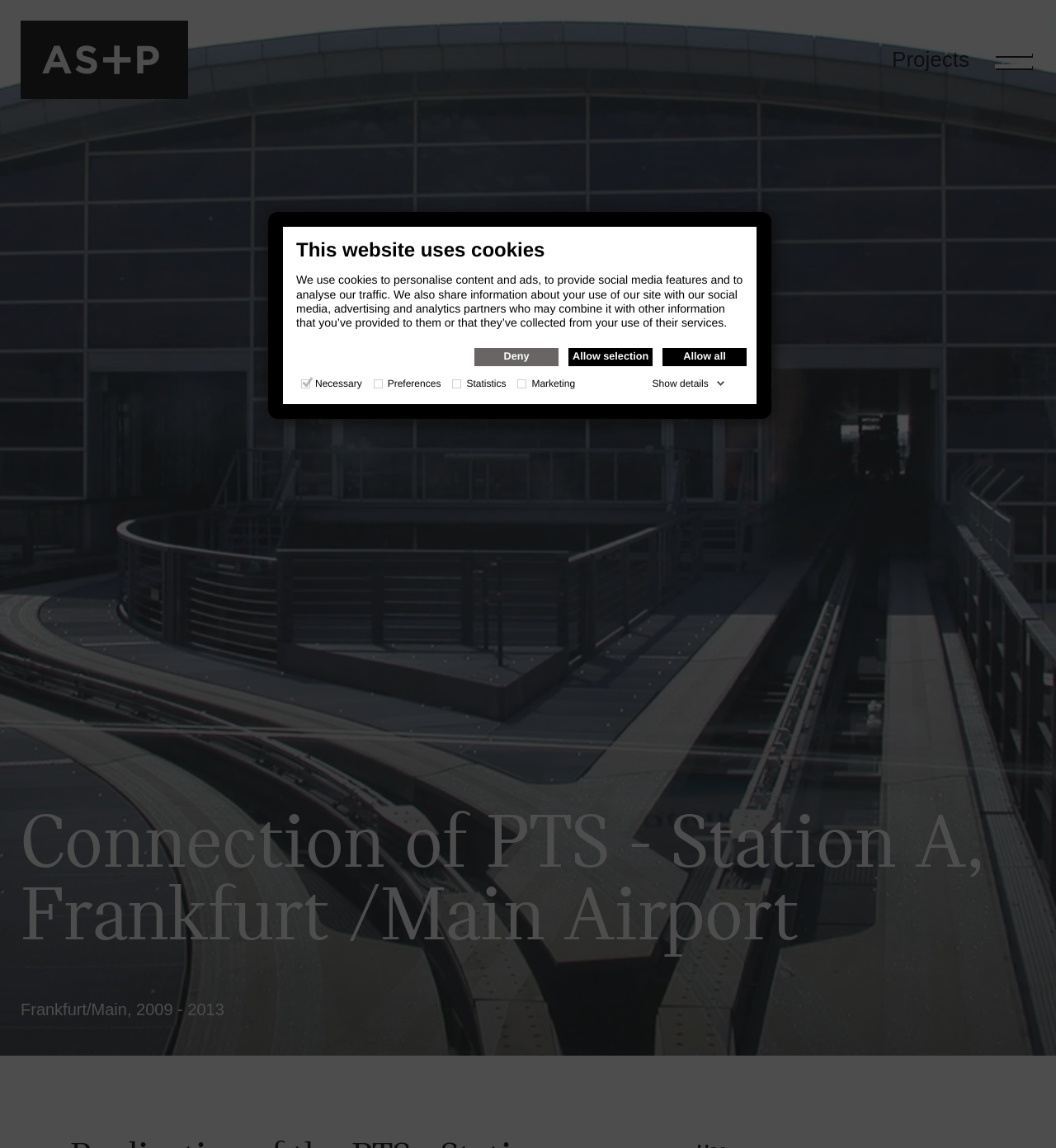Please examine the image and provide a detailed answer to the question: What type of project is being described?

I deduced this answer by analyzing the heading 'Connection of PTS - Station A, Frankfurt /Main Airport' and the static text 'Frankfurt/Main, 2009 - 2013', which suggests that the project is related to an airport.